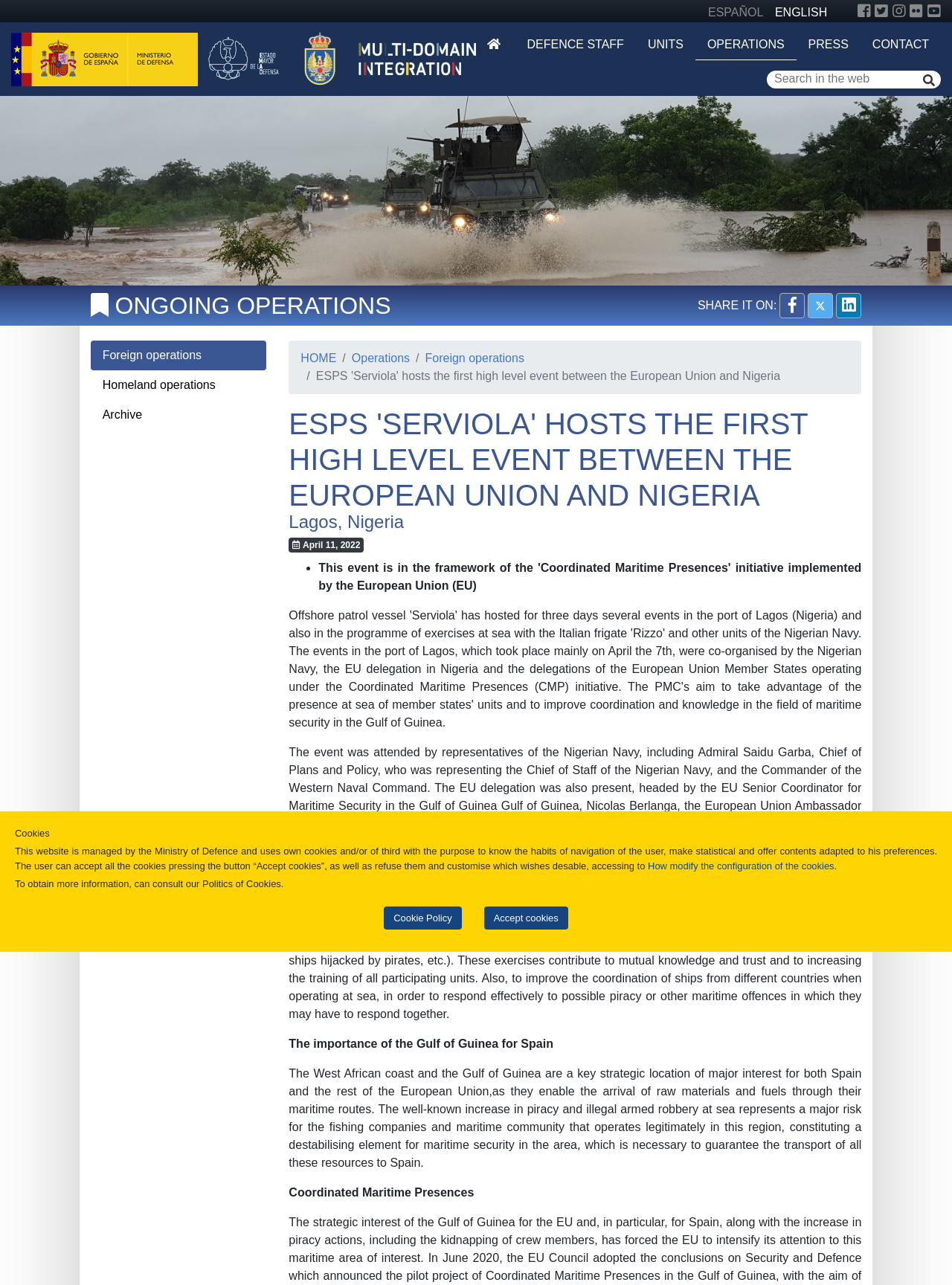Give a detailed account of the webpage's layout and content.

This webpage appears to be an article about an event hosted by the ESPS 'Serviola' between the European Union and Nigeria. At the top of the page, there is a cookie policy notification with buttons to accept or customize cookies. Below this, there are links to switch between Spanish and English languages, as well as social media links.

On the top-right corner, there are logos of the Ministry of Defence and Defence Staff. Below these logos, there is a navigation menu with links to Home, Defence Staff, Units, Operations, Press, and Contact.

The main content of the page is divided into sections. At the top, there is a map of the world, followed by a section titled "ONGOING OPERATIONS" with a figcaption. Below this, there are social media sharing links.

The main article is divided into sections with headings. The first section has a heading "ESPS 'SERVIOLA' HOSTS THE FIRST HIGH LEVEL EVENT BETWEEN THE EUROPEAN UNION AND NIGERIA" and provides information about the event, including the date and location. The article then describes the attendees of the event, including representatives from the Nigerian Navy and the European Union.

The next section discusses the importance of the Gulf of Guinea for Spain, highlighting its strategic location and the risks posed by piracy and illegal armed robbery at sea. Finally, there is a section titled "Coordinated Maritime Presences" which appears to be related to the event and the initiative implemented by the European Union.

Throughout the page, there are tabs and navigation links that allow users to explore different sections of the website.